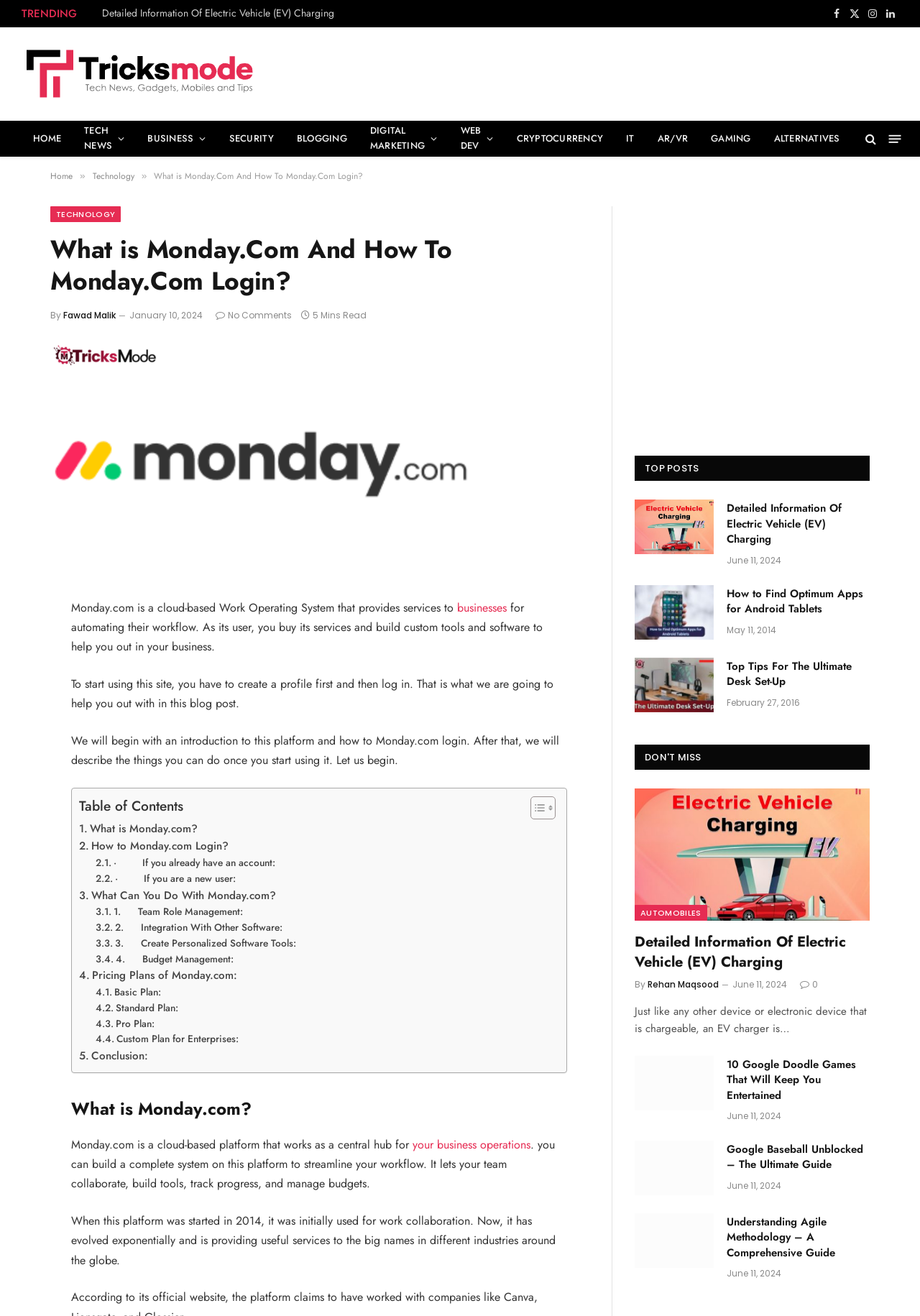Extract the bounding box coordinates for the UI element described as: "aria-label="Advertisement" name="aswift_1" title="Advertisement"".

[0.69, 0.182, 0.924, 0.318]